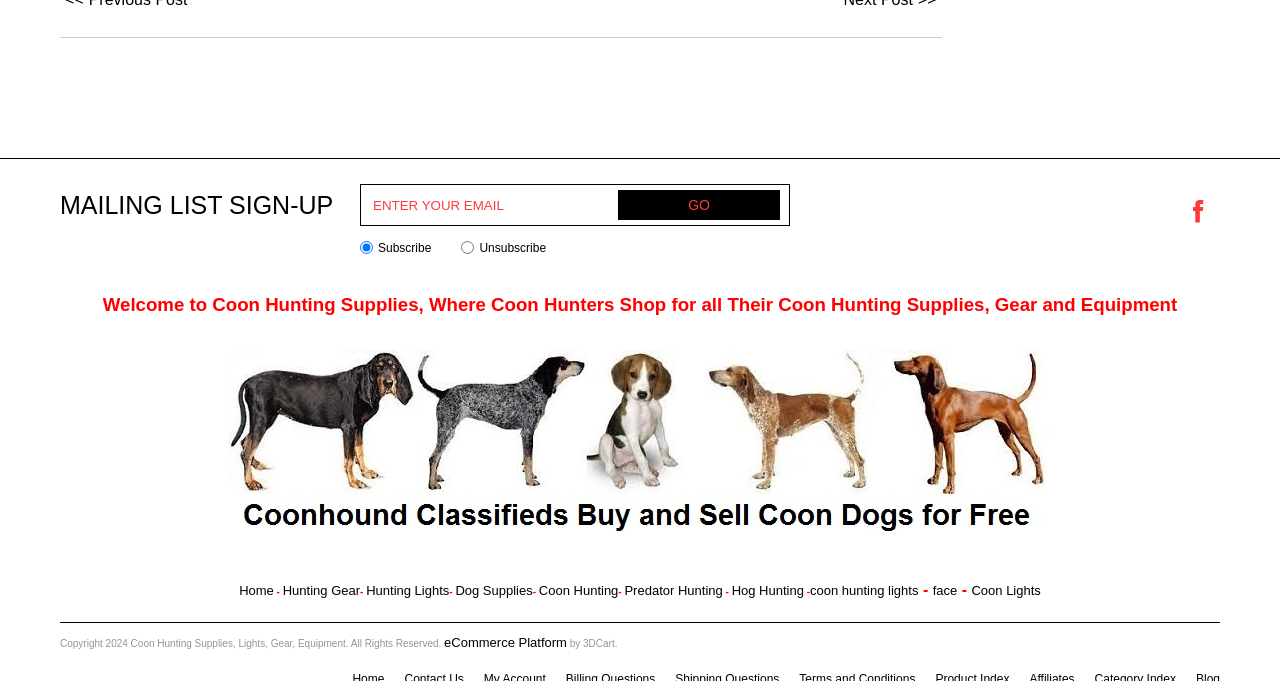From the element description coon hunting lights, predict the bounding box coordinates of the UI element. The coordinates must be specified in the format (top-left x, top-left y, bottom-right x, bottom-right y) and should be within the 0 to 1 range.

[0.633, 0.856, 0.718, 0.878]